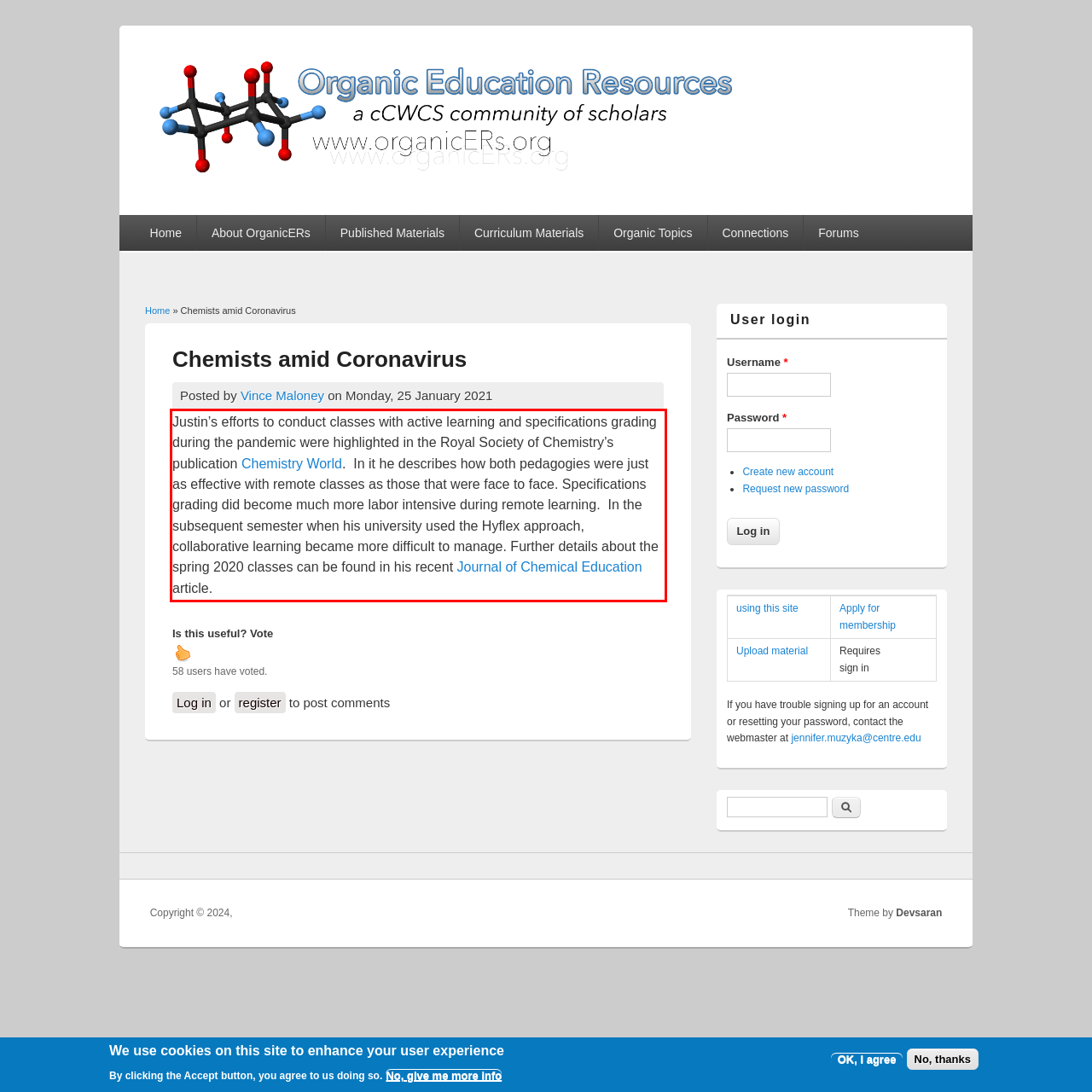Using the provided screenshot of a webpage, recognize and generate the text found within the red rectangle bounding box.

Justin’s efforts to conduct classes with active learning and specifications grading during the pandemic were highlighted in the Royal Society of Chemistry’s publication Chemistry World. In it he describes how both pedagogies were just as effective with remote classes as those that were face to face. Specifications grading did become much more labor intensive during remote learning. In the subsequent semester when his university used the Hyflex approach, collaborative learning became more difficult to manage. Further details about the spring 2020 classes can be found in his recent Journal of Chemical Education article.